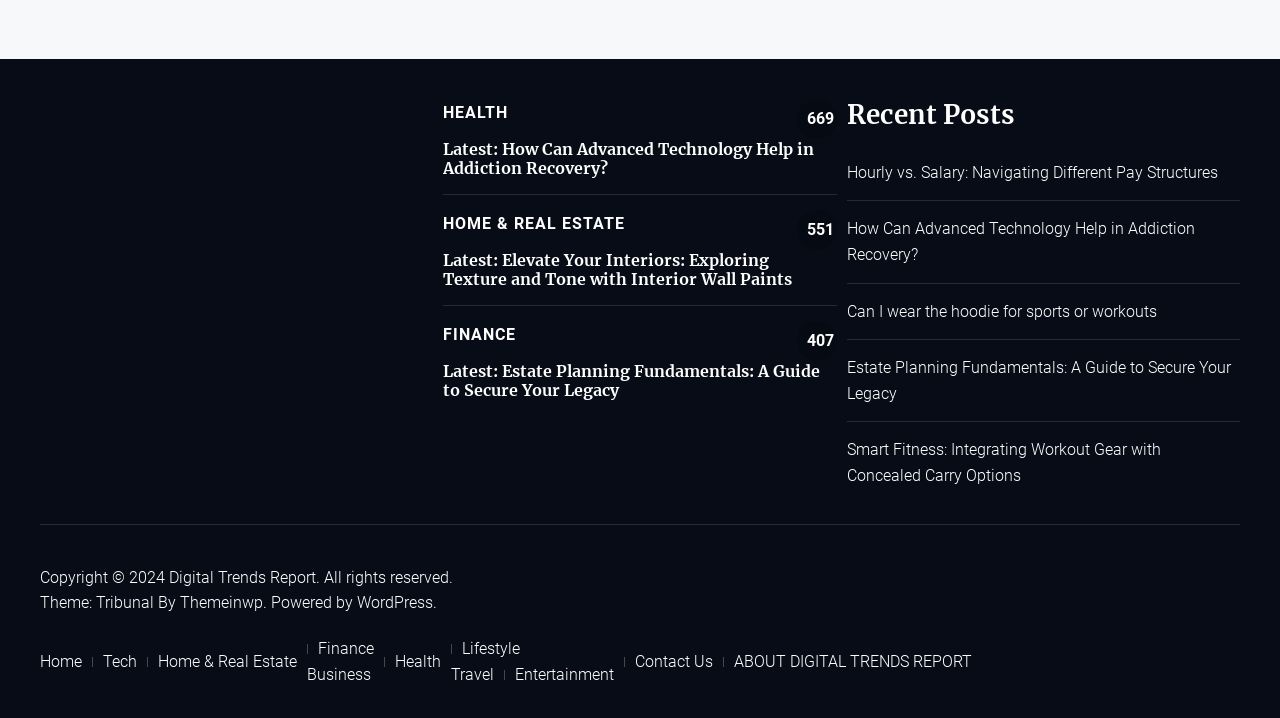Find the bounding box coordinates for the area that must be clicked to perform this action: "Click on 'HEALTH 669'".

[0.346, 0.142, 0.397, 0.168]